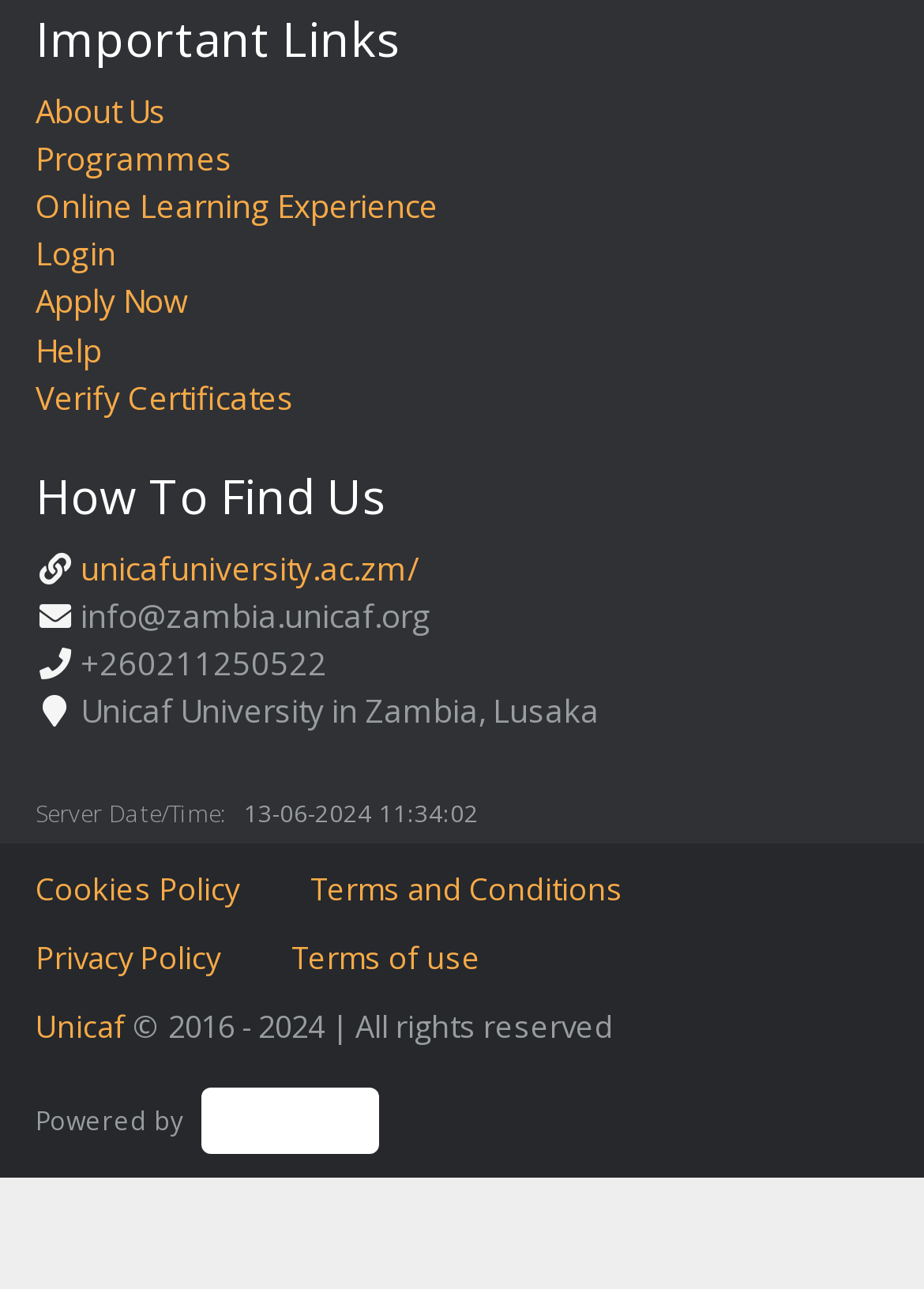Identify the bounding box coordinates for the region to click in order to carry out this instruction: "Click on About Us". Provide the coordinates using four float numbers between 0 and 1, formatted as [left, top, right, bottom].

[0.038, 0.071, 0.179, 0.104]